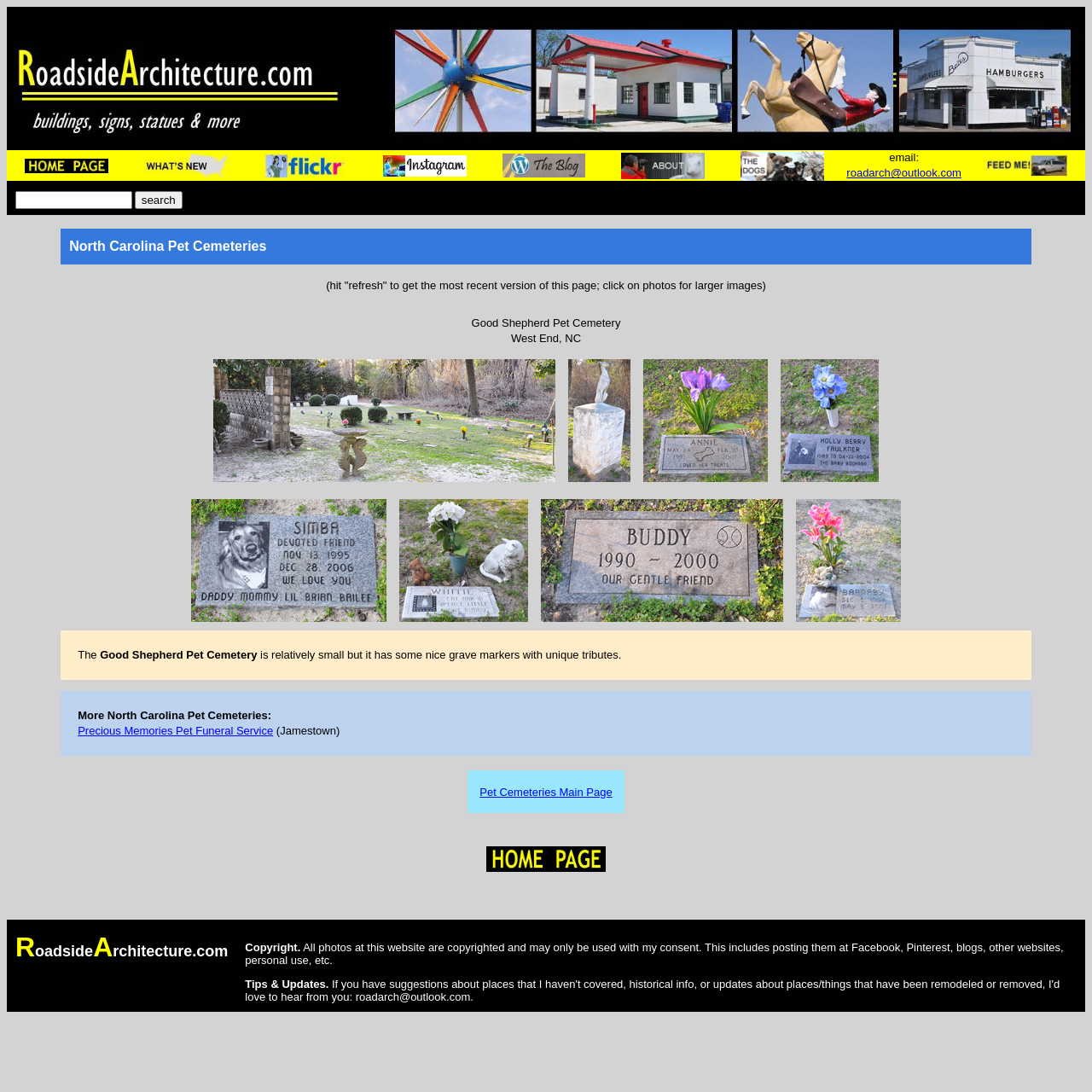Use a single word or phrase to answer the question: What is the name of the pet cemetery mentioned in the first section?

Good Shepherd Pet Cemetery